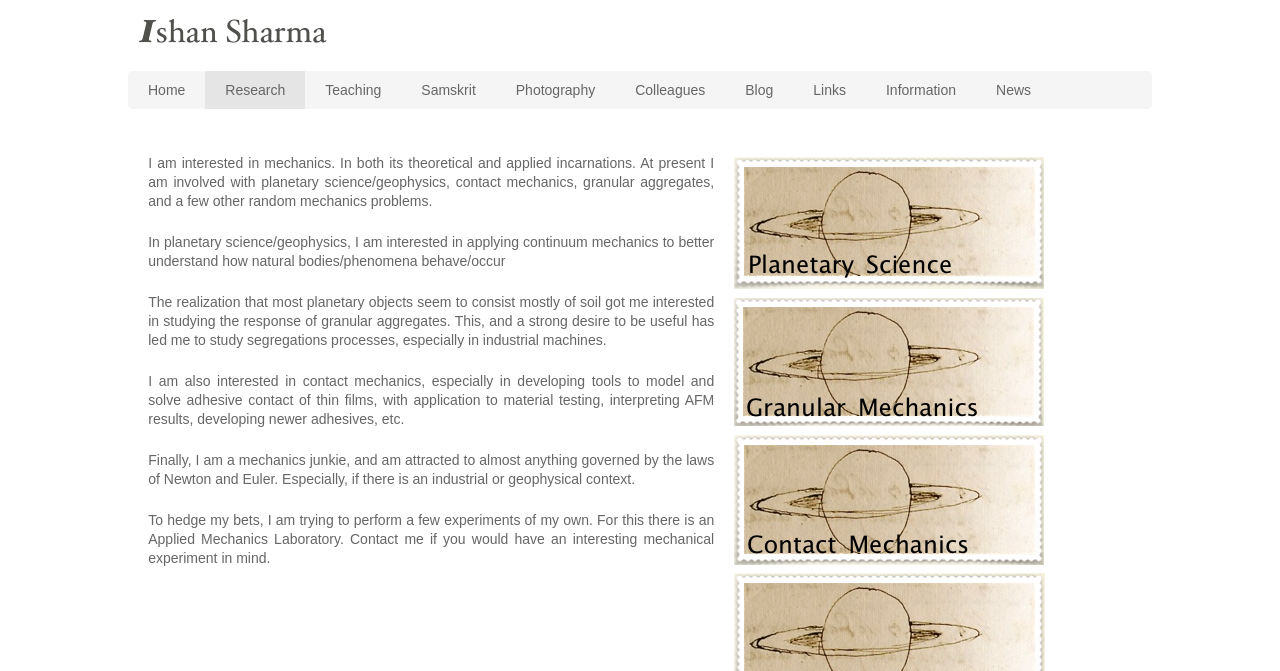Please determine the bounding box coordinates of the area that needs to be clicked to complete this task: 'check news'. The coordinates must be four float numbers between 0 and 1, formatted as [left, top, right, bottom].

[0.763, 0.105, 0.821, 0.163]